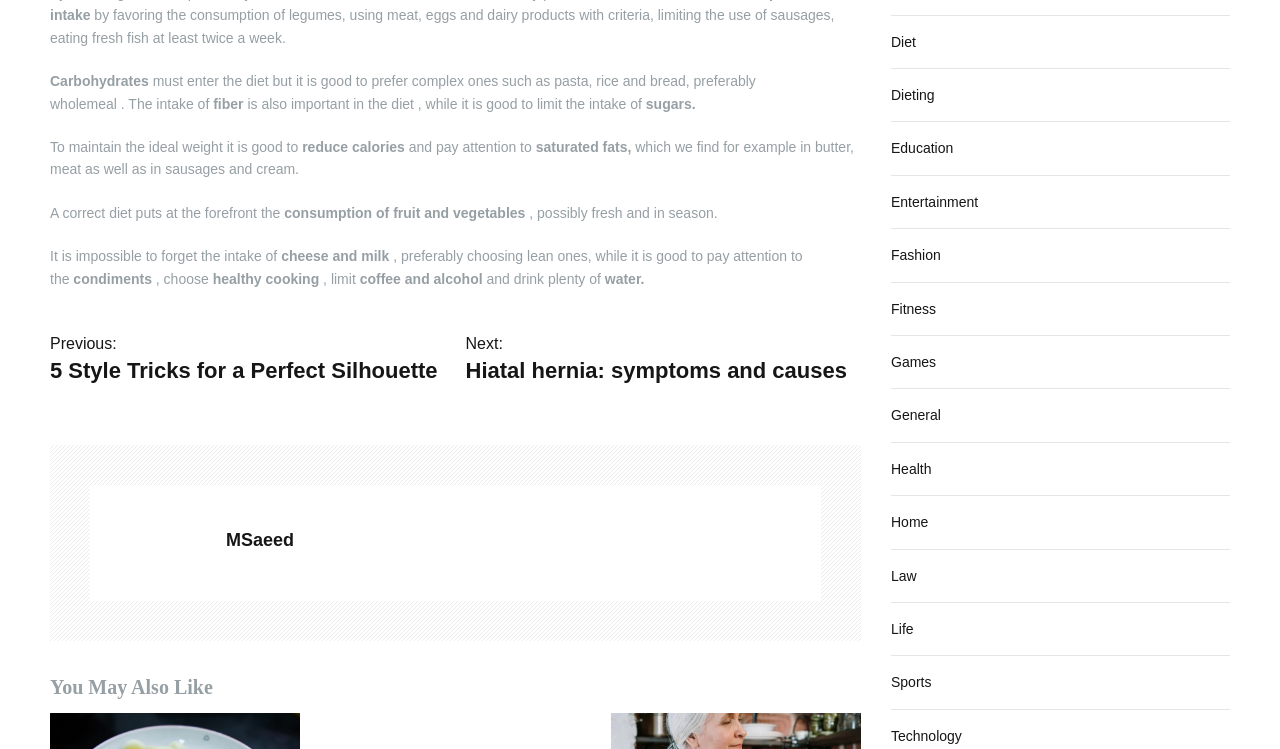Please indicate the bounding box coordinates of the element's region to be clicked to achieve the instruction: "Click on 'Posts'". Provide the coordinates as four float numbers between 0 and 1, i.e., [left, top, right, bottom].

[0.039, 0.442, 0.673, 0.514]